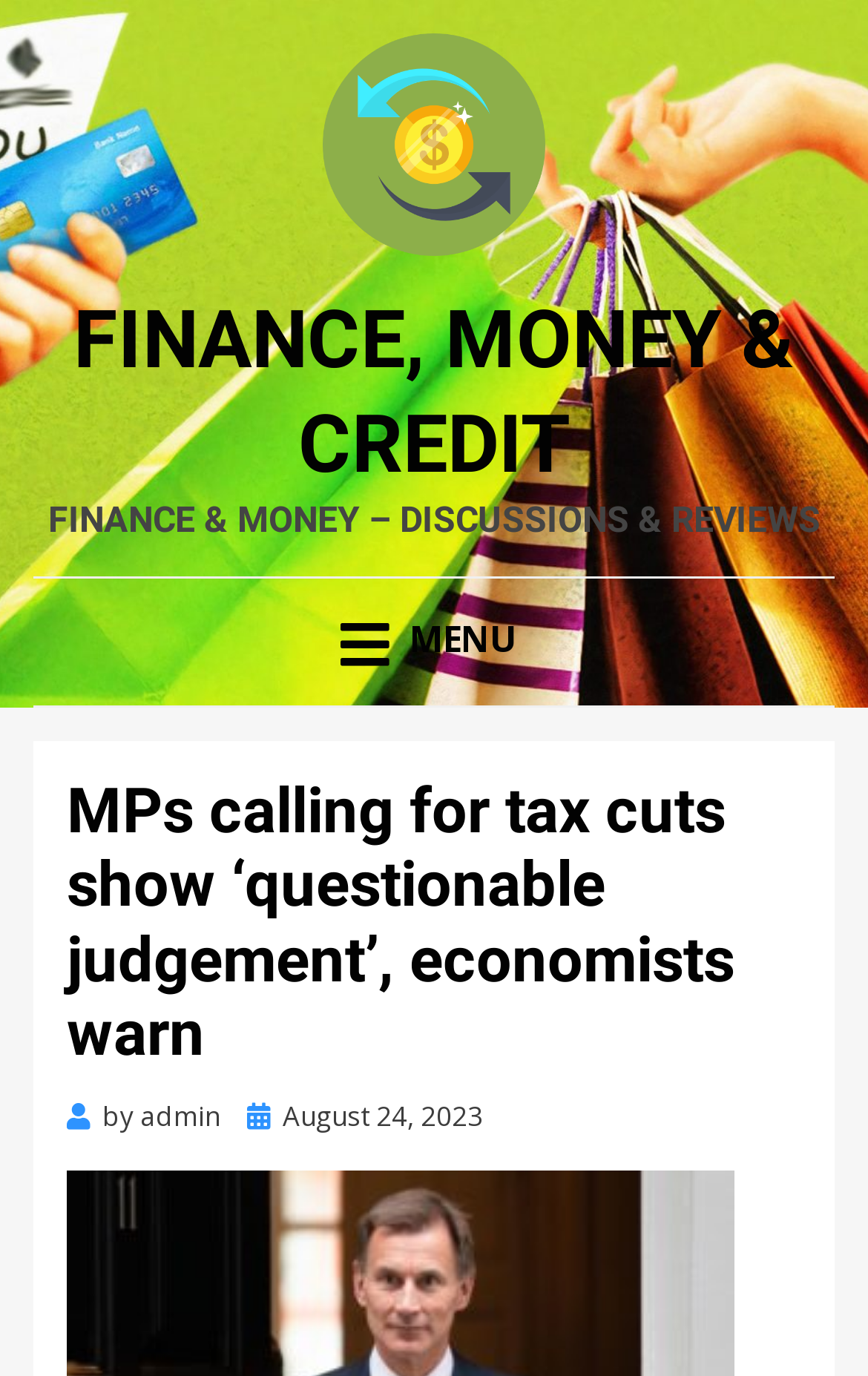Can you find and provide the title of the webpage?

MPs calling for tax cuts show ‘questionable judgement’, economists warn